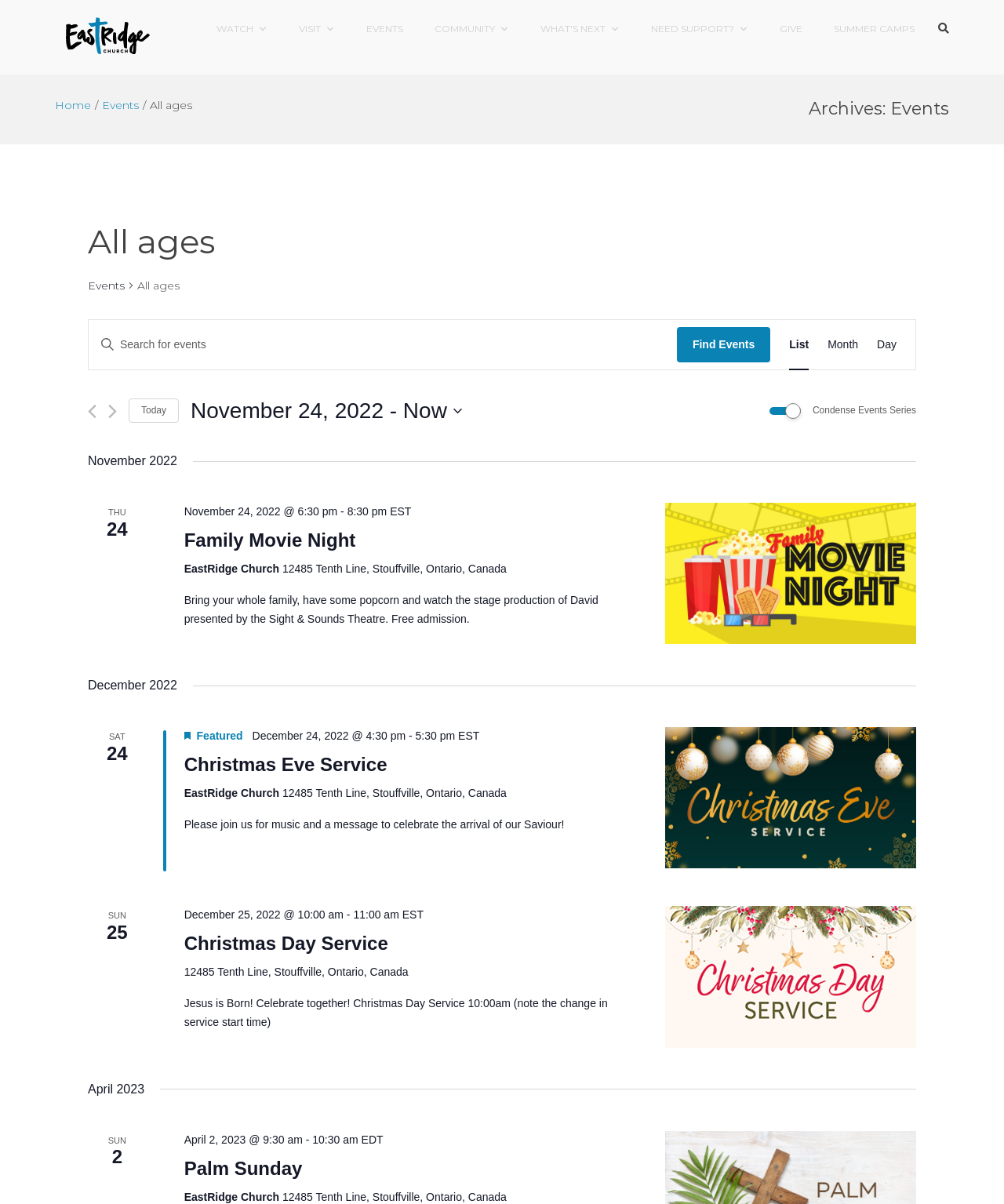How many events are listed on the webpage?
Please answer the question with as much detail as possible using the screenshot.

The webpage lists three events: 'Family Movie Night' on November 24, 2022, 'Christmas Eve Service' on December 24, 2022, and another event on December 25, 2022.